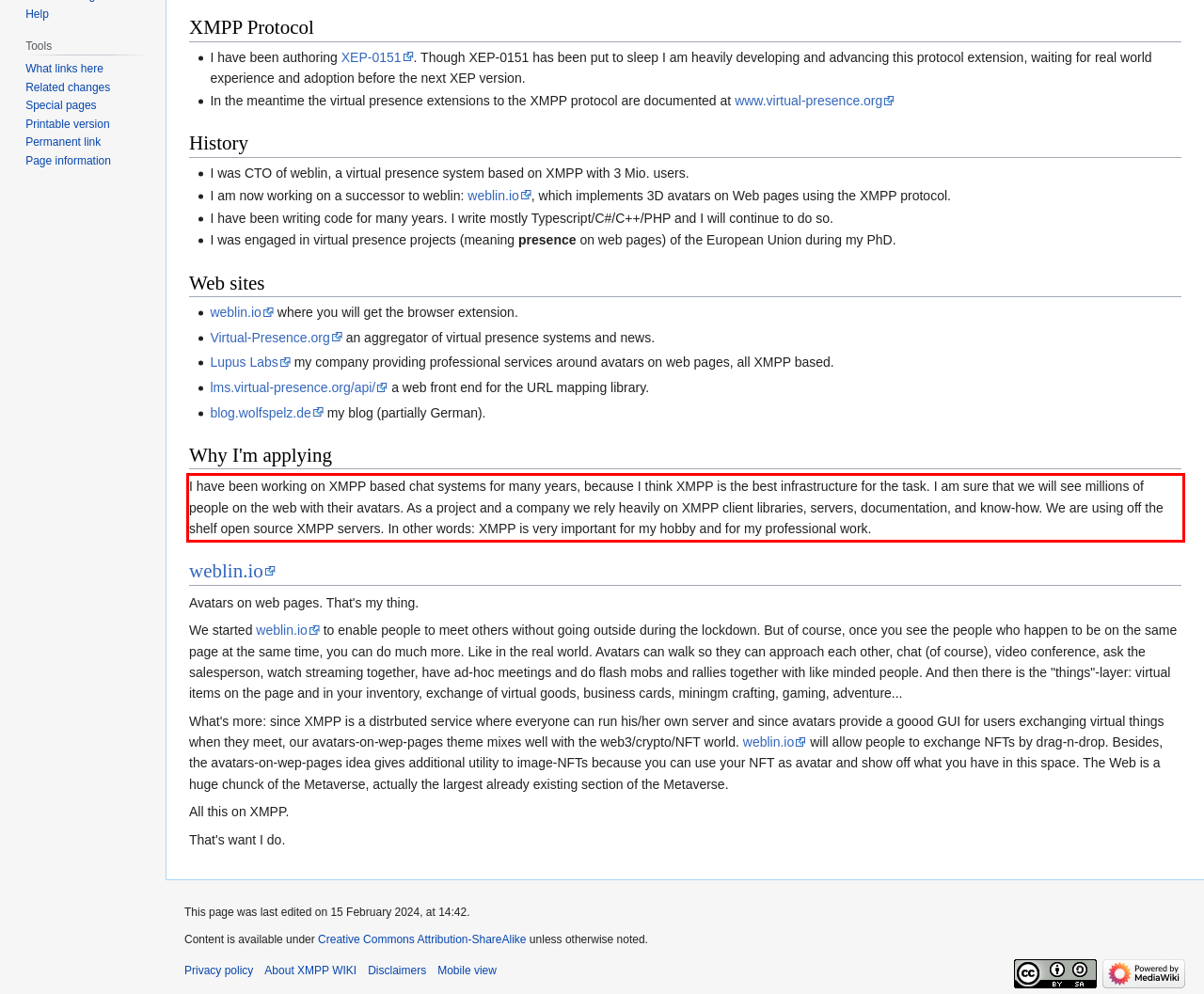You are looking at a screenshot of a webpage with a red rectangle bounding box. Use OCR to identify and extract the text content found inside this red bounding box.

I have been working on XMPP based chat systems for many years, because I think XMPP is the best infrastructure for the task. I am sure that we will see millions of people on the web with their avatars. As a project and a company we rely heavily on XMPP client libraries, servers, documentation, and know-how. We are using off the shelf open source XMPP servers. In other words: XMPP is very important for my hobby and for my professional work.